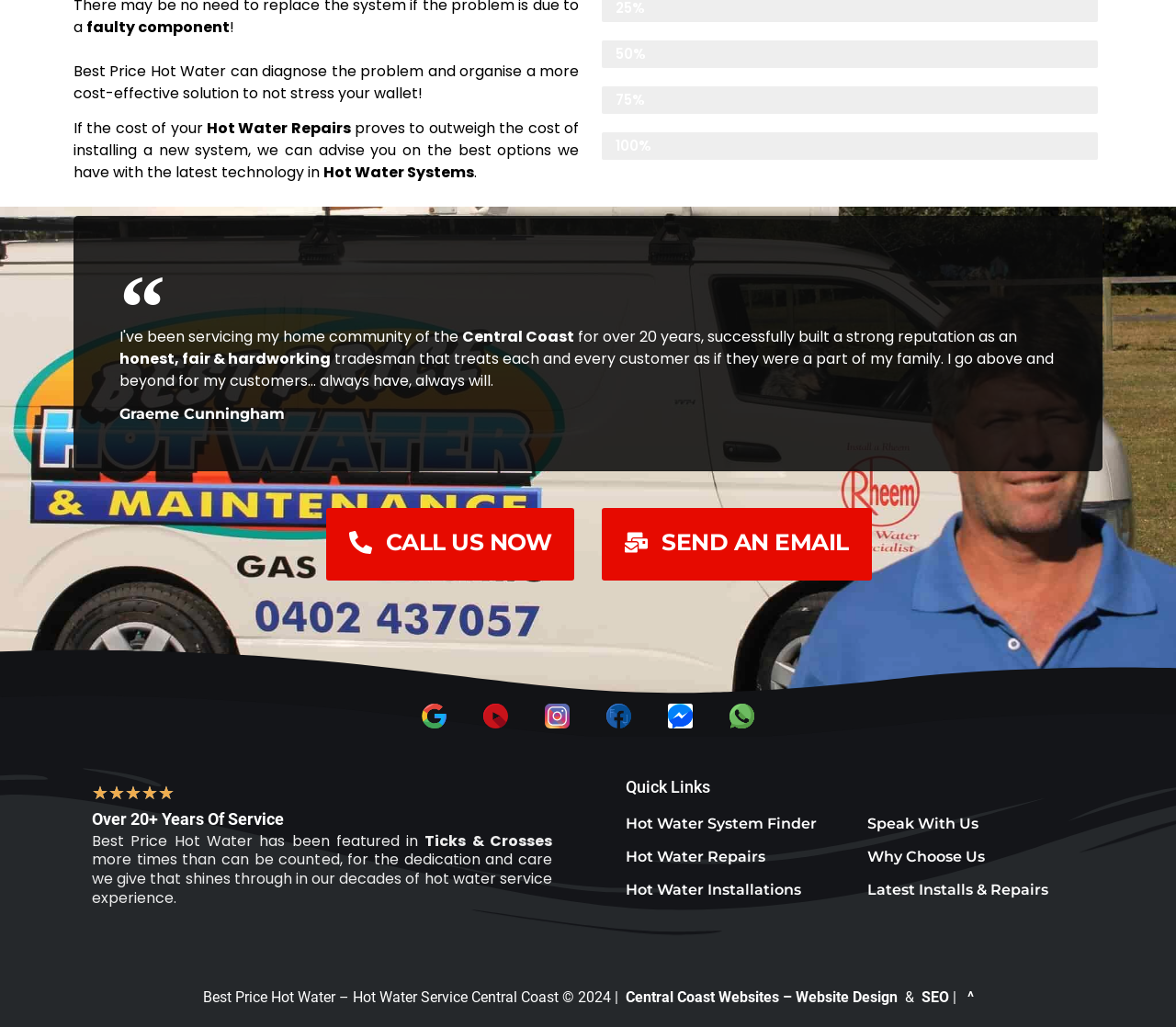Point out the bounding box coordinates of the section to click in order to follow this instruction: "Visit Google".

[0.359, 0.685, 0.38, 0.709]